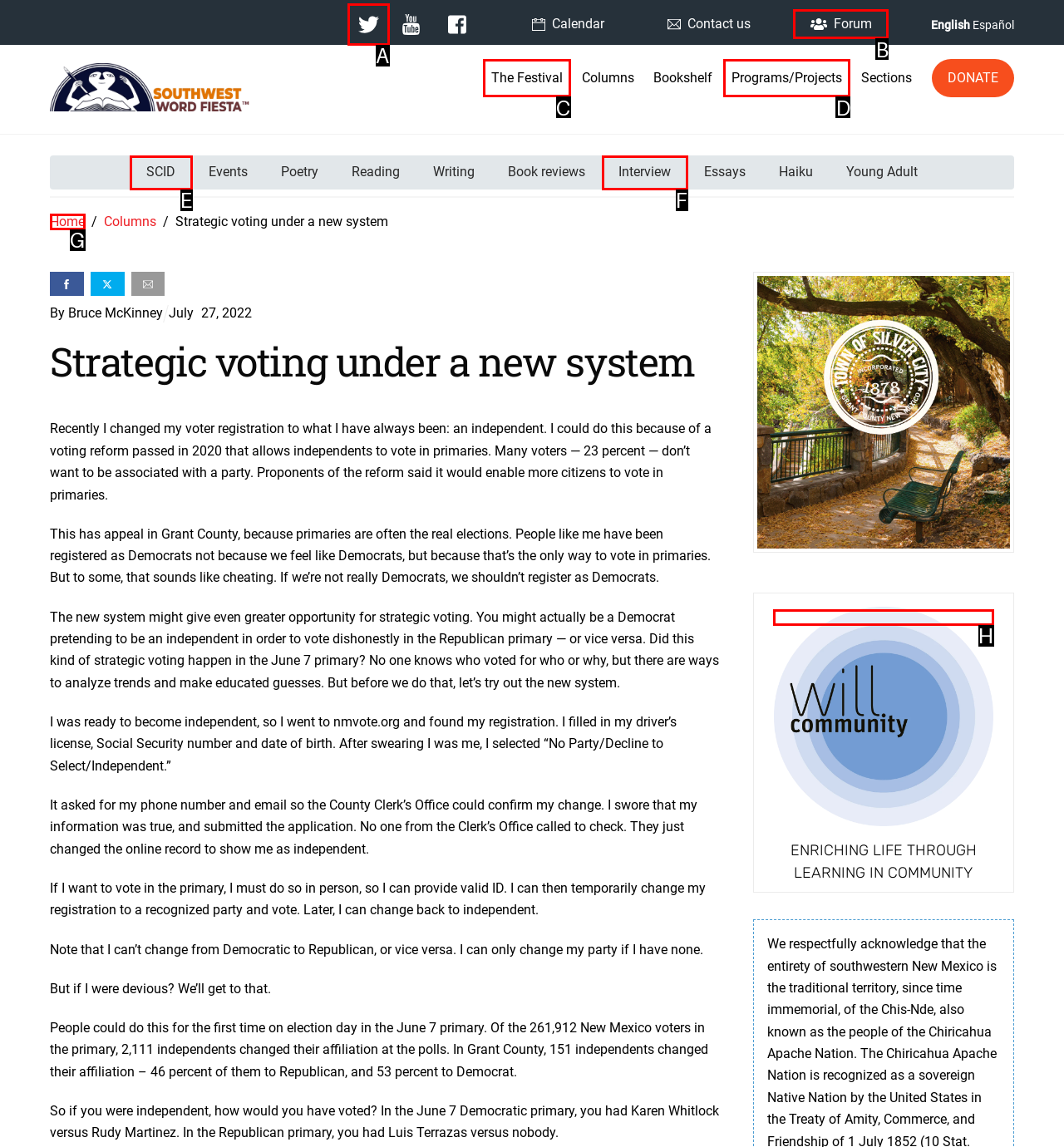Tell me which one HTML element I should click to complete the following instruction: Click the 'Forum' link
Answer with the option's letter from the given choices directly.

B